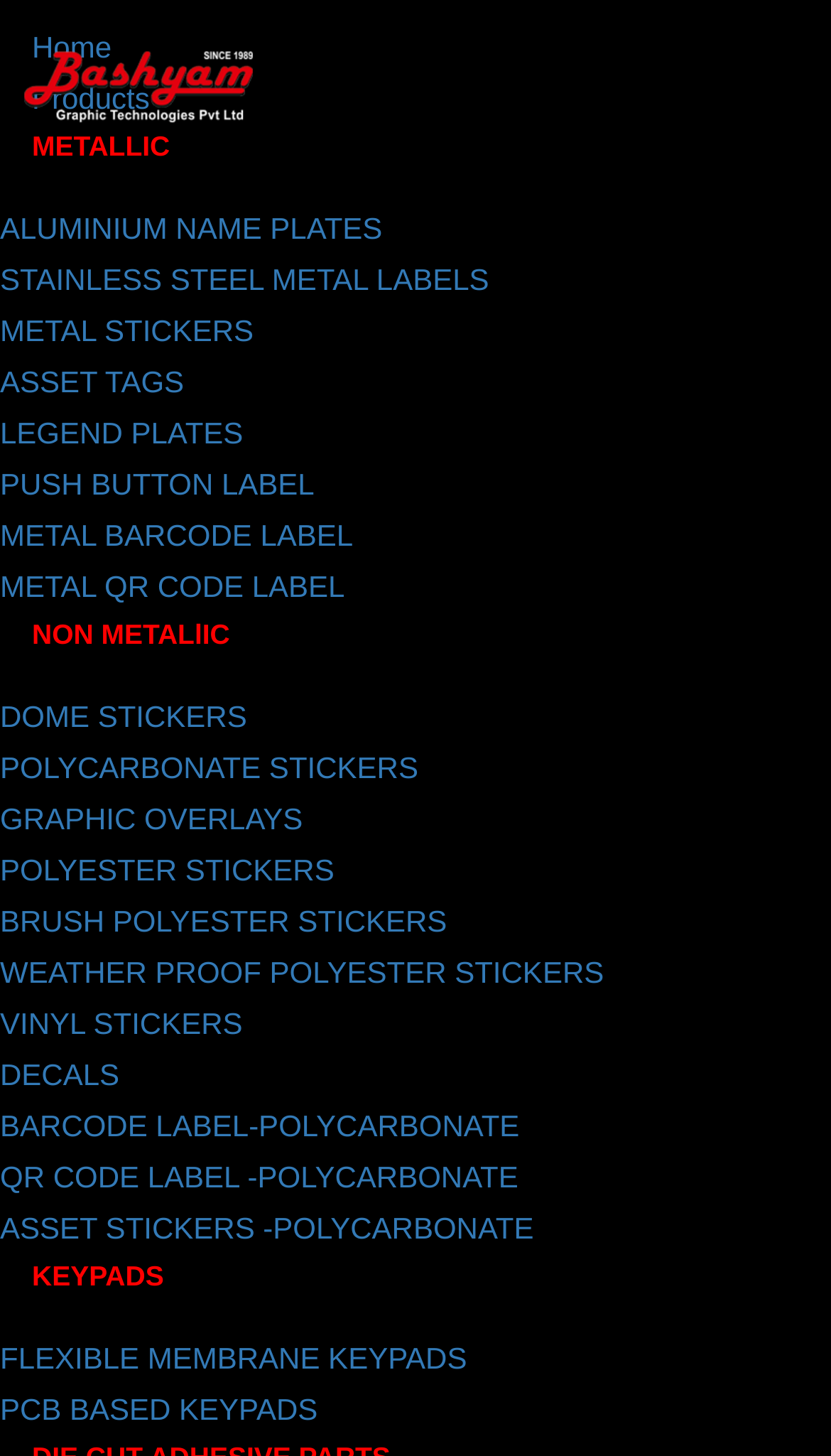Indicate the bounding box coordinates of the element that must be clicked to execute the instruction: "Read the article by Kay Chance". The coordinates should be given as four float numbers between 0 and 1, i.e., [left, top, right, bottom].

None